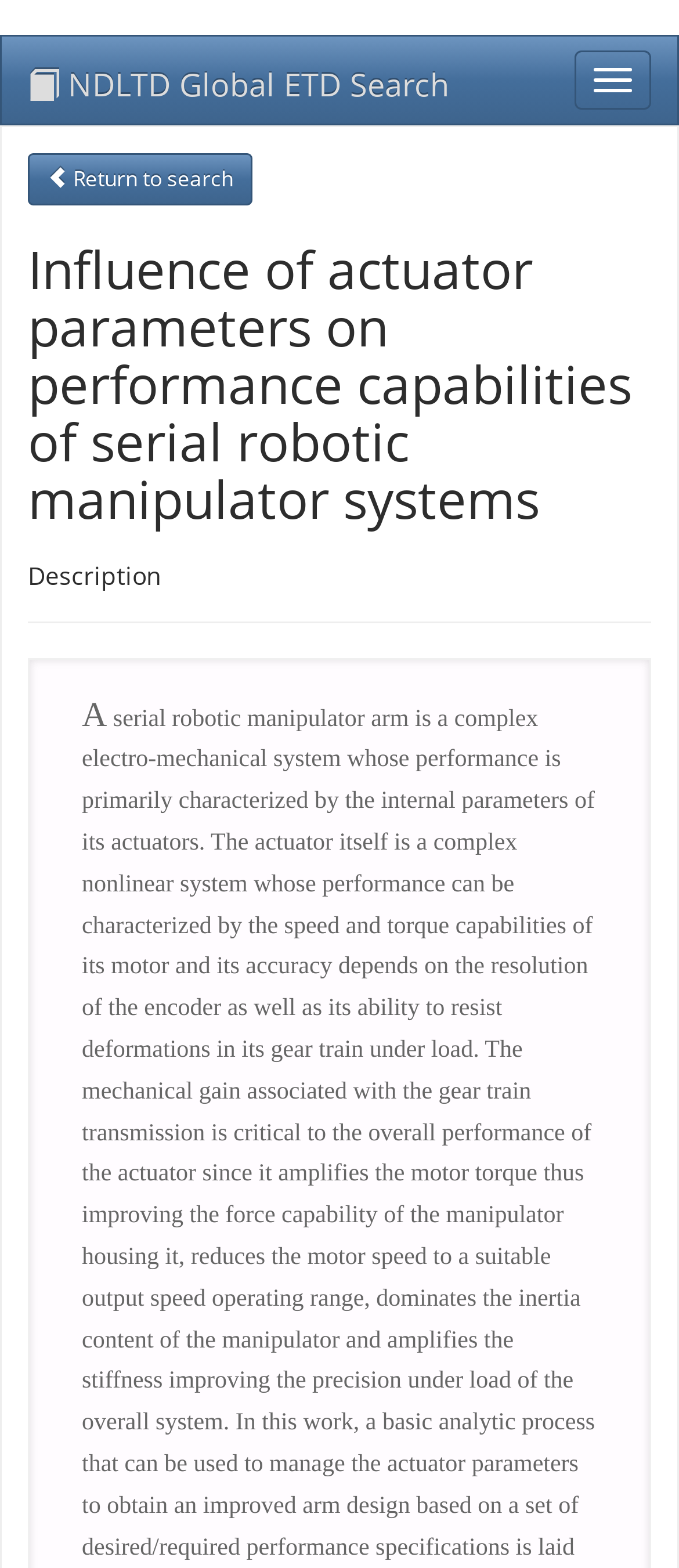Bounding box coordinates are specified in the format (top-left x, top-left y, bottom-right x, bottom-right y). All values are floating point numbers bounded between 0 and 1. Please provide the bounding box coordinate of the region this sentence describes: Return to search

[0.041, 0.098, 0.372, 0.131]